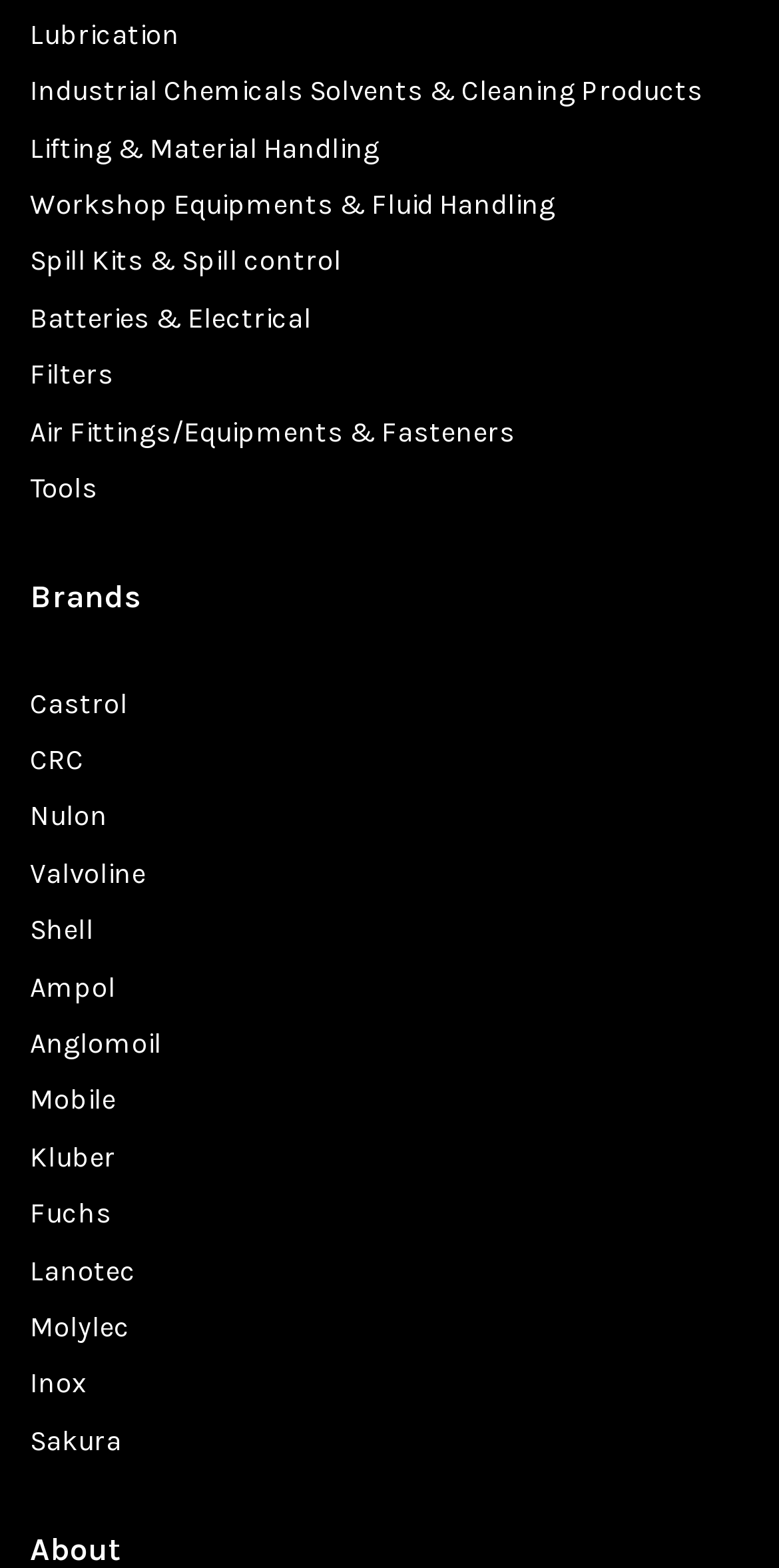Please examine the image and provide a detailed answer to the question: What category does the link 'Filters' belong to?

The link 'Filters' is located below the 'Workshop Equipments & Fluid Handling' category, which is indicated by the link 'Workshop Equipments & Fluid Handling' with a bounding box of [0.038, 0.12, 0.713, 0.142].